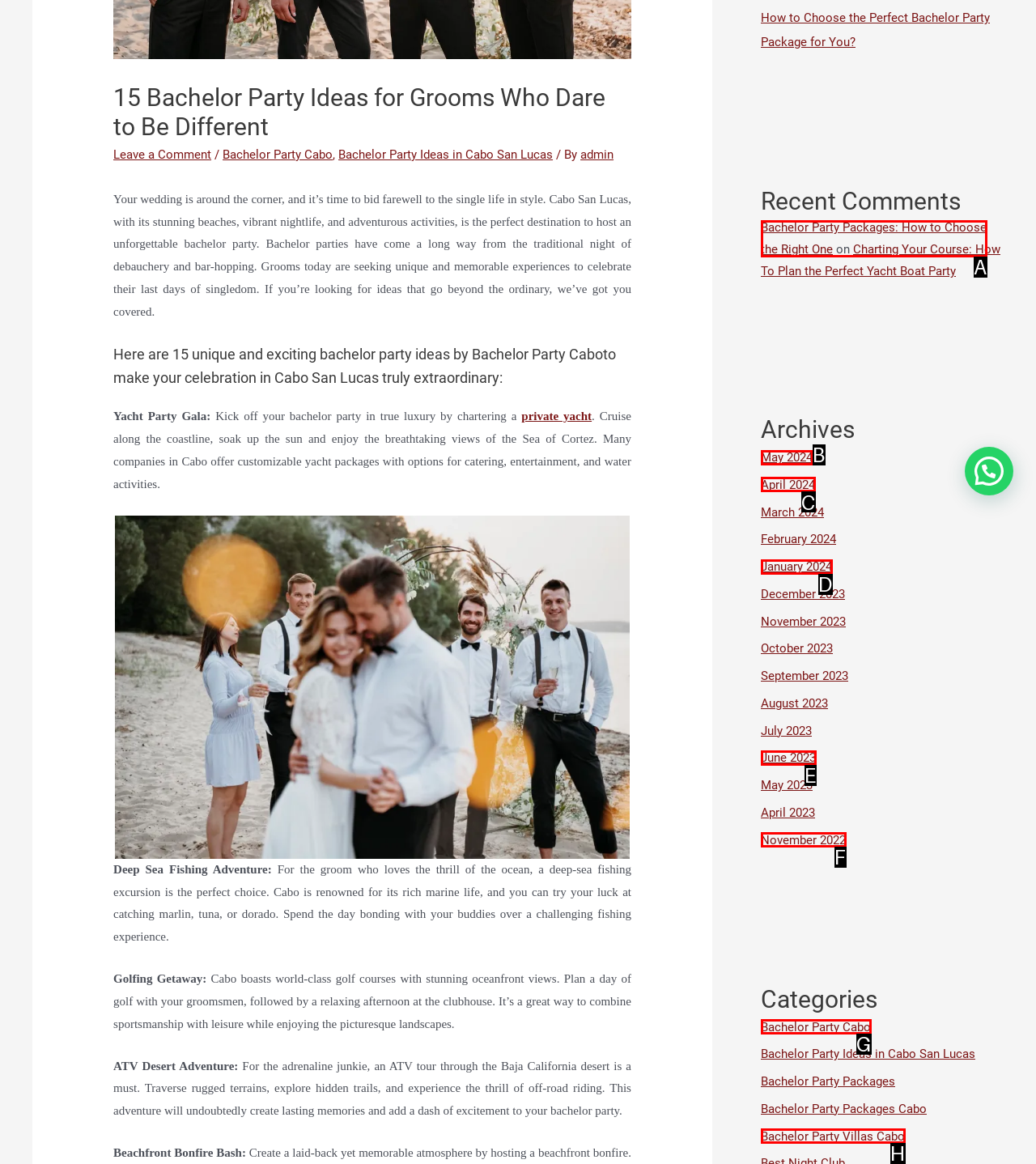Select the letter that corresponds to the description: info@mlutheran.org. Provide your answer using the option's letter.

None